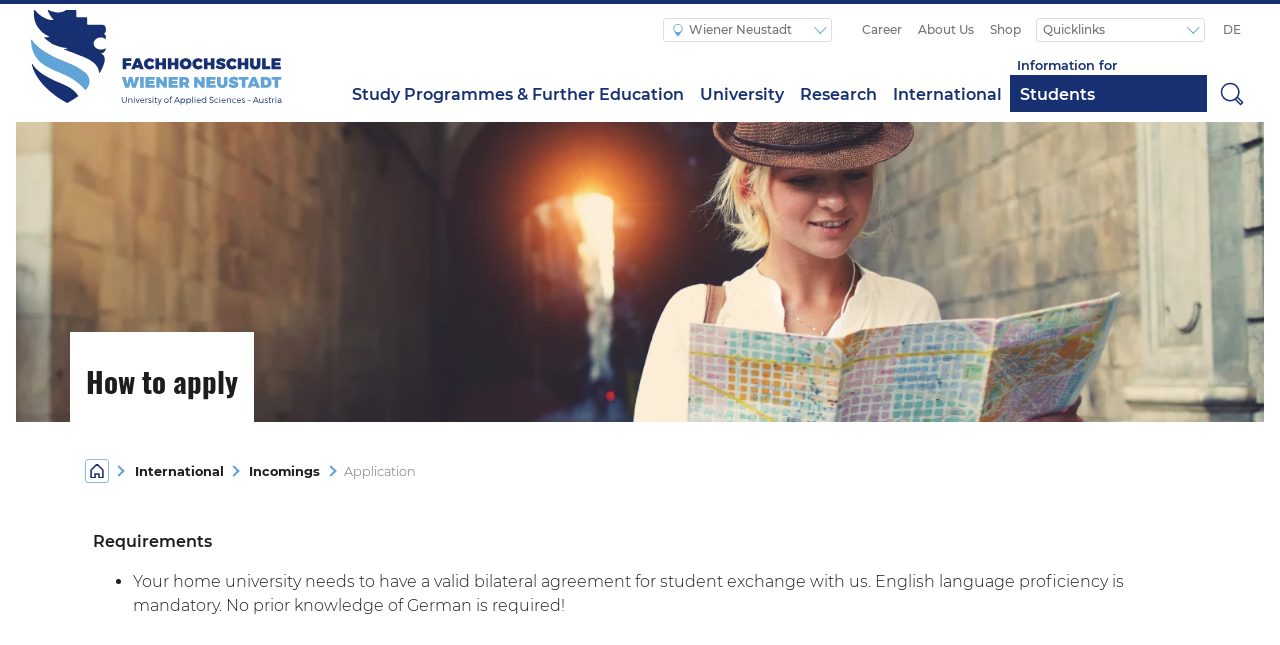Locate the bounding box coordinates of the area to click to fulfill this instruction: "Open the Quicklinks menu". The bounding box should be presented as four float numbers between 0 and 1, in the order [left, top, right, bottom].

[0.809, 0.029, 0.941, 0.064]